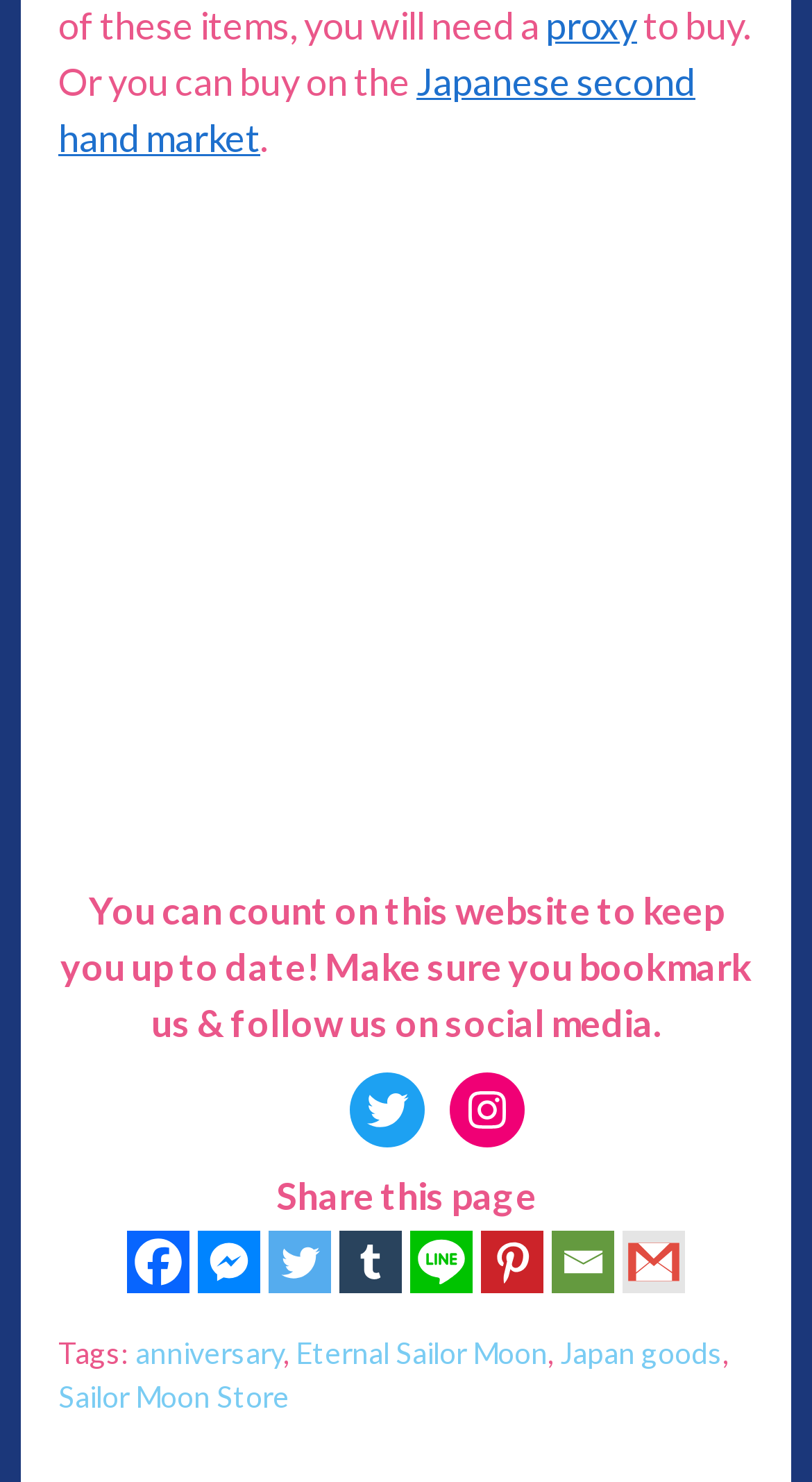Please identify the bounding box coordinates of the element on the webpage that should be clicked to follow this instruction: "Click on the link to buy on the Japanese second hand market". The bounding box coordinates should be given as four float numbers between 0 and 1, formatted as [left, top, right, bottom].

[0.072, 0.04, 0.856, 0.109]